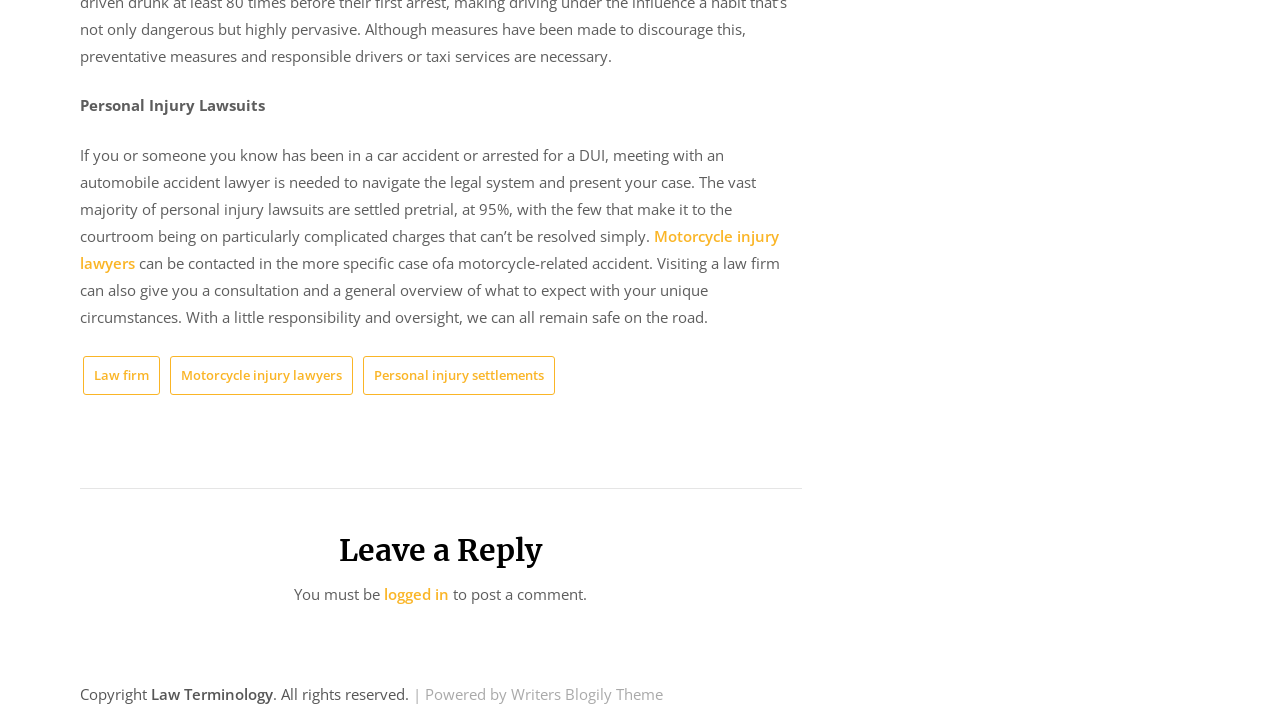What percentage of personal injury lawsuits are settled pretrial?
Provide a detailed and well-explained answer to the question.

According to the webpage, the vast majority of personal injury lawsuits are settled pretrial, with 95% of cases being resolved before going to trial.